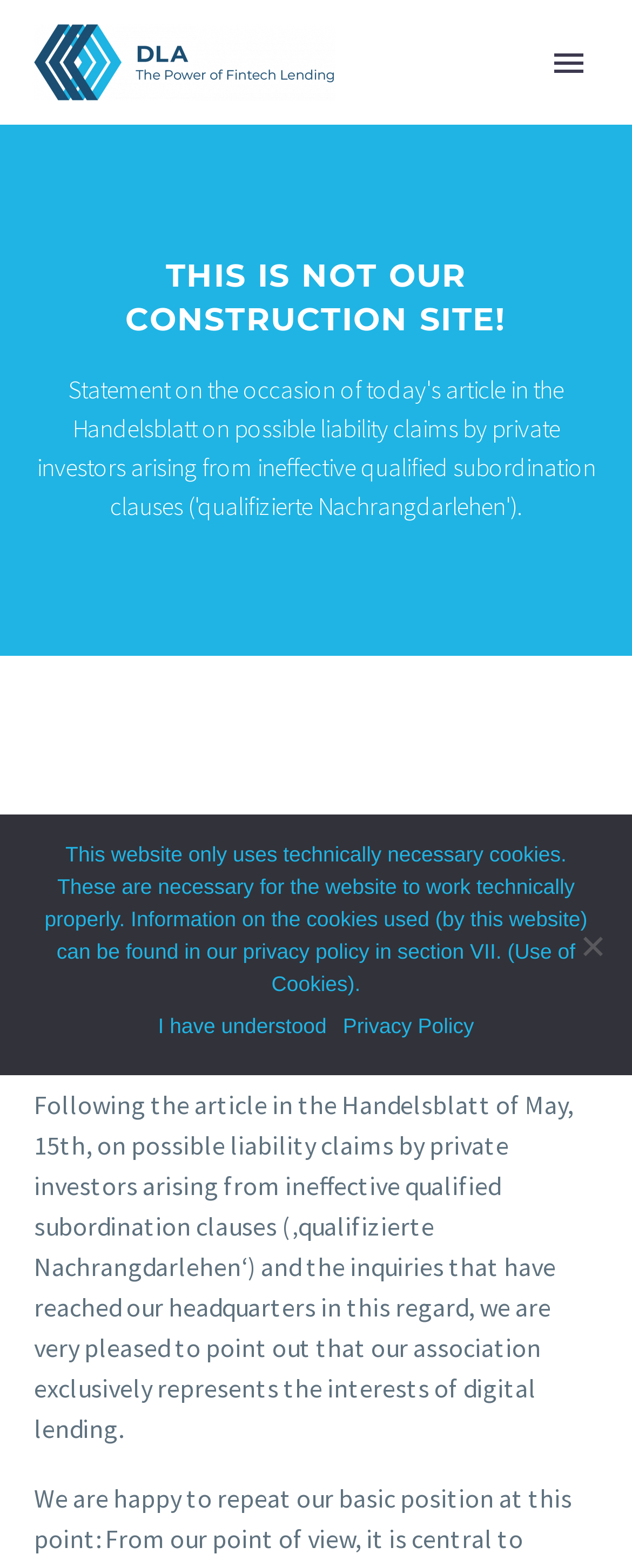Identify the bounding box coordinates of the HTML element based on this description: "Privacy Policy".

[0.543, 0.644, 0.75, 0.665]